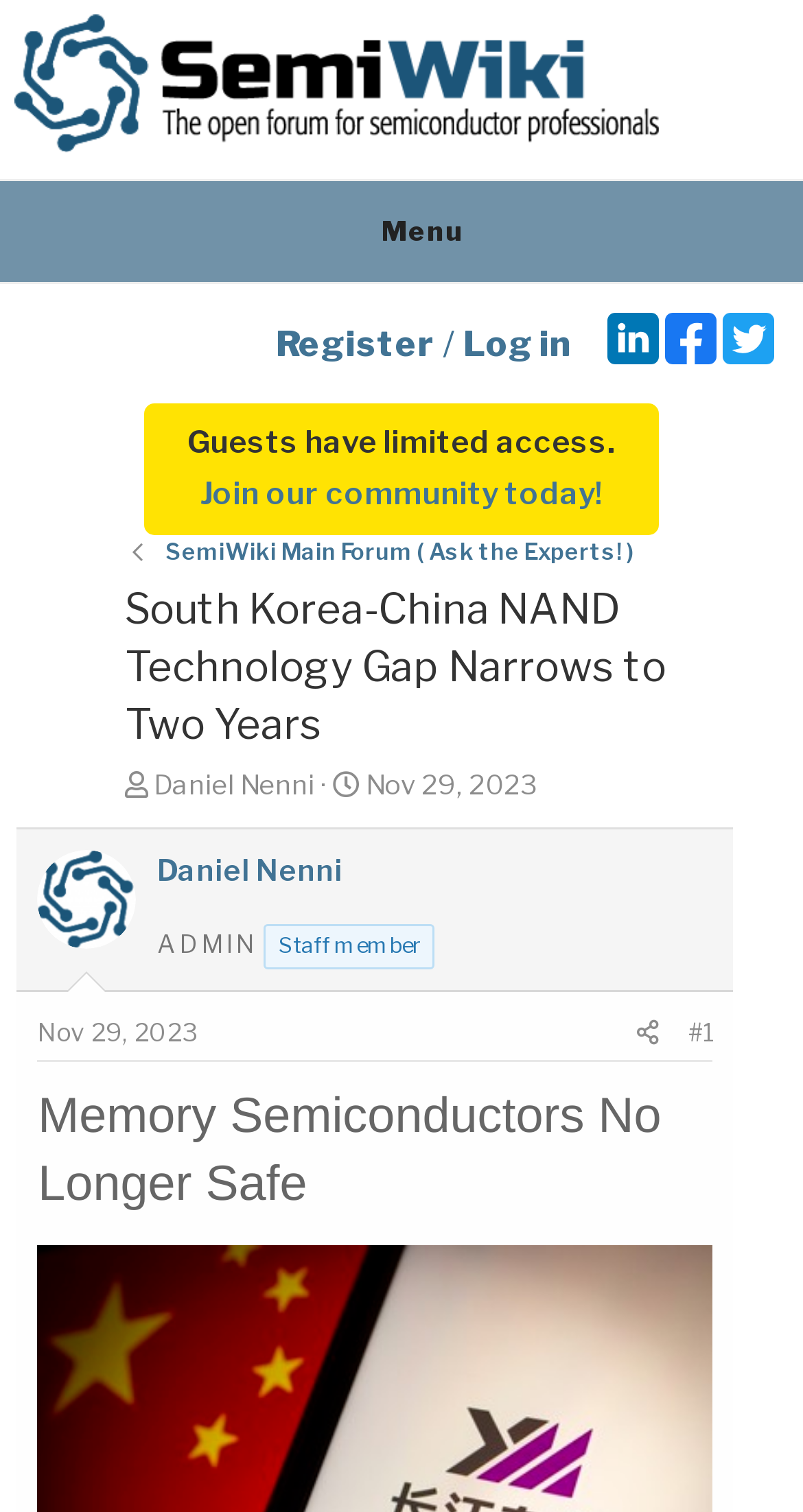Determine the bounding box coordinates of the region I should click to achieve the following instruction: "Click on the 'Log in' link". Ensure the bounding box coordinates are four float numbers between 0 and 1, i.e., [left, top, right, bottom].

[0.577, 0.214, 0.713, 0.241]